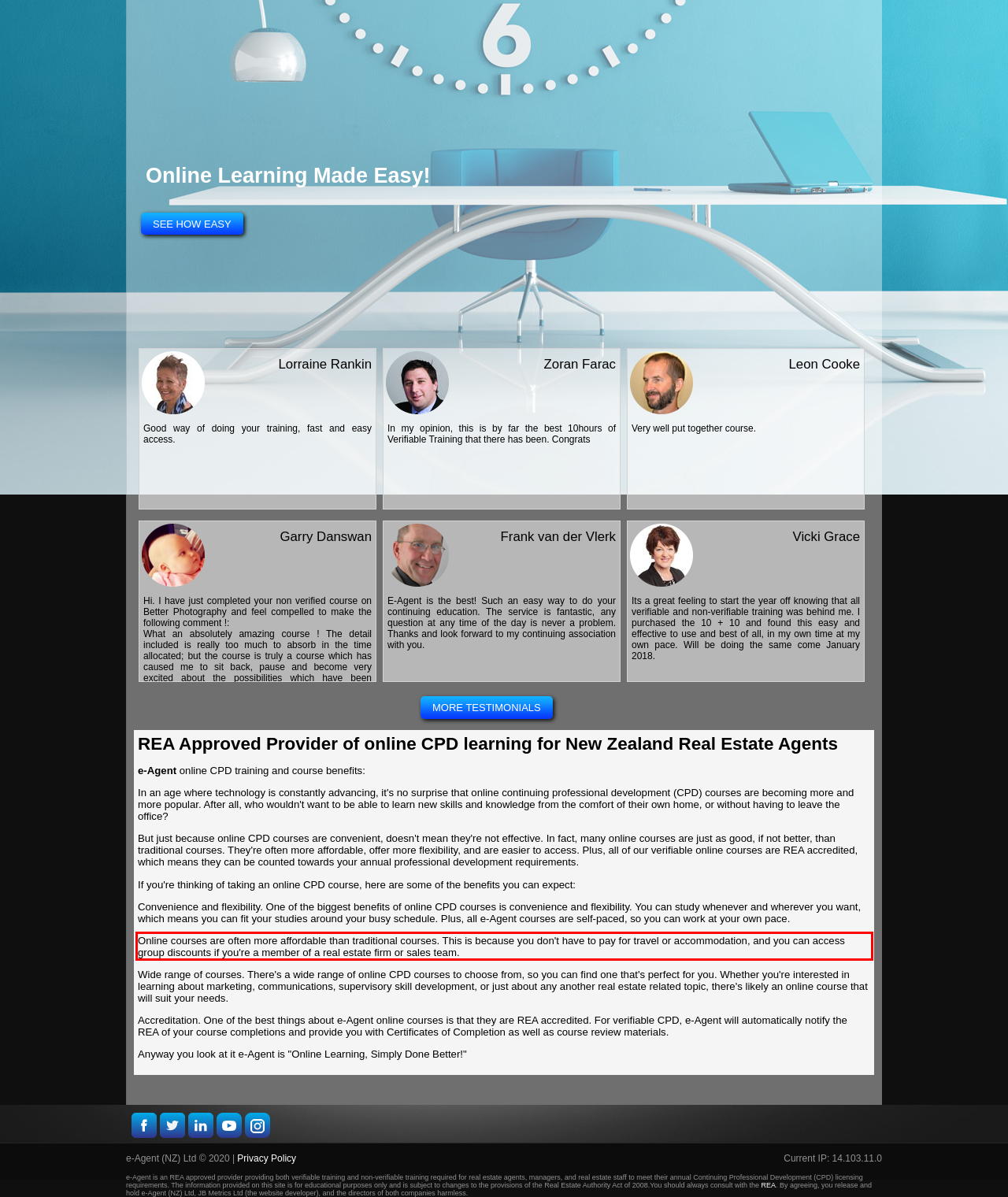Given a screenshot of a webpage, identify the red bounding box and perform OCR to recognize the text within that box.

Online courses are often more affordable than traditional courses. This is because you don't have to pay for travel or accommodation, and you can access group discounts if you're a member of a real estate firm or sales team.